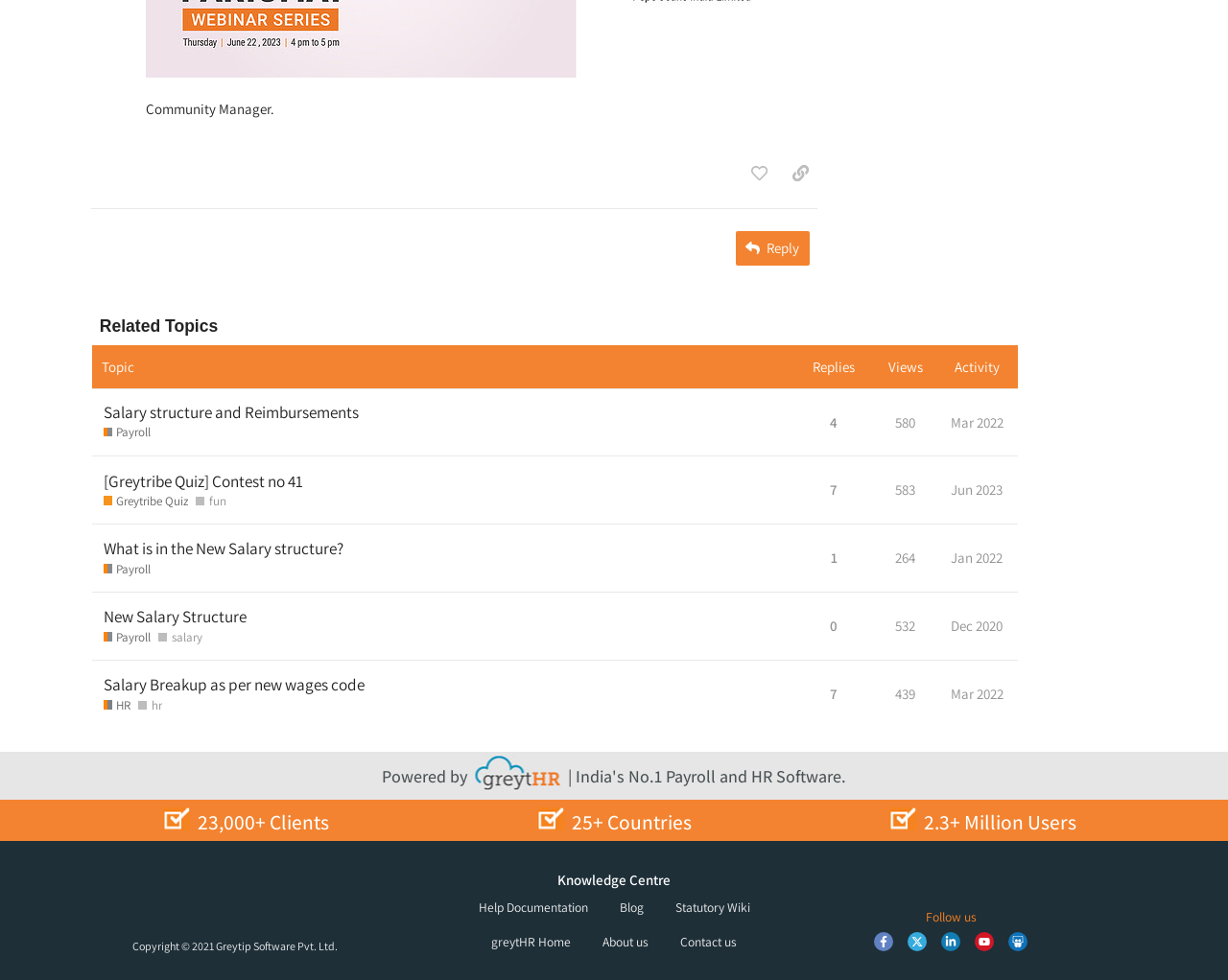How many replies does the topic 'Salary structure and Reimbursements Payroll' have?
Carefully examine the image and provide a detailed answer to the question.

The question is asking about the number of replies for a specific topic. By looking at the gridcell element with the text 'This topic has 4 replies', we can determine that the topic 'Salary structure and Reimbursements Payroll' has 4 replies.